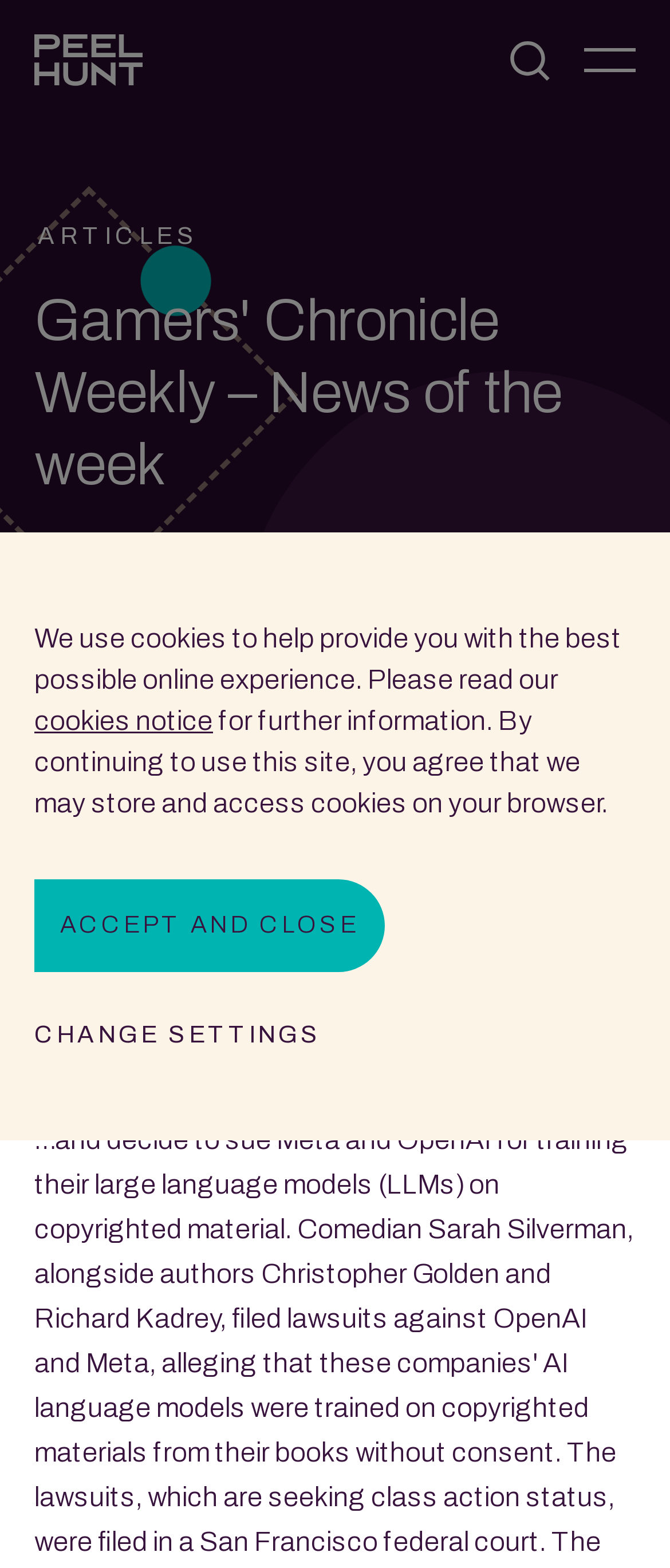Identify the bounding box for the element characterized by the following description: "Save preferences".

[0.051, 0.911, 0.579, 0.97]